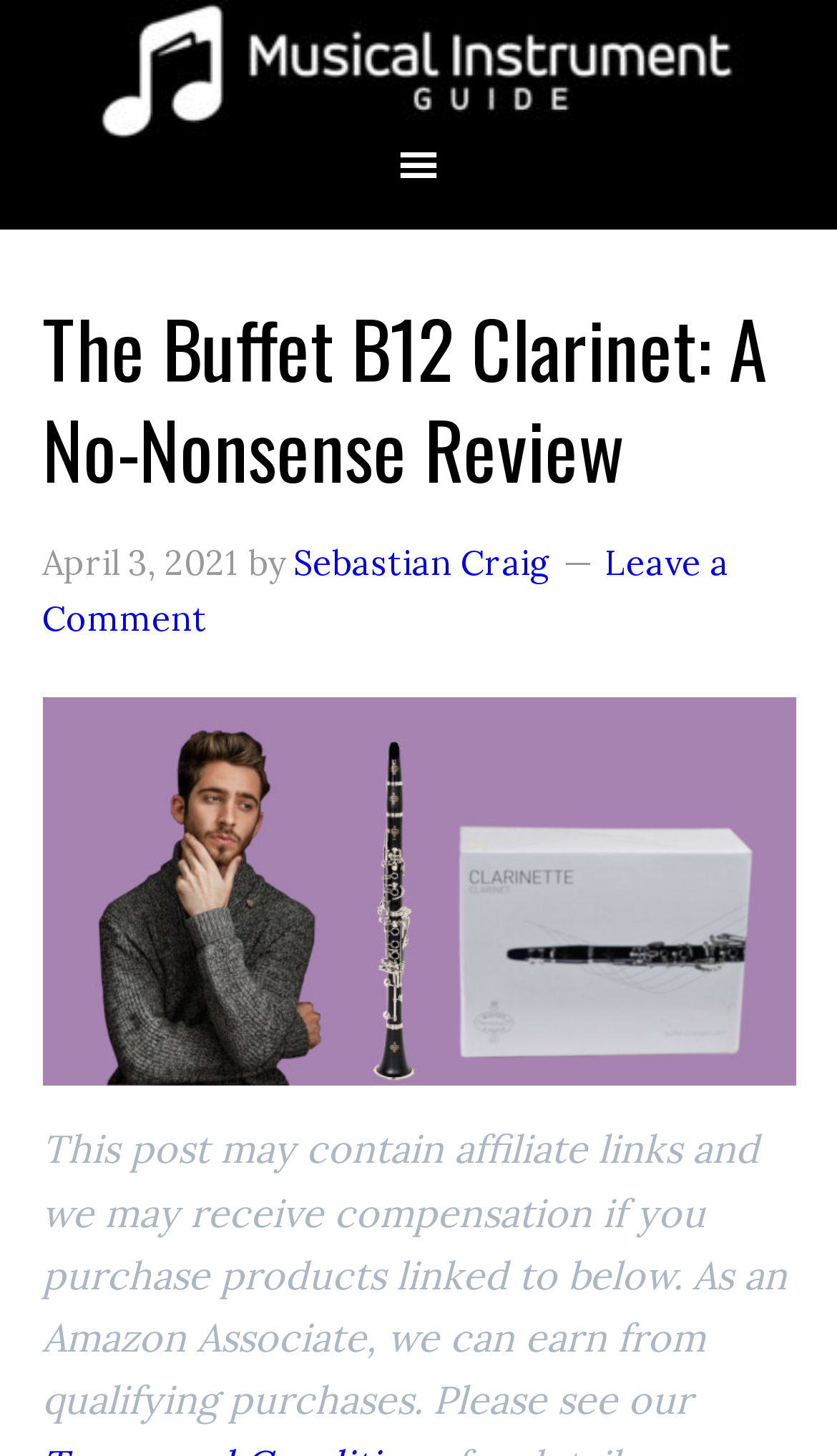Predict the bounding box of the UI element based on this description: "Sebastian Craig".

[0.35, 0.371, 0.658, 0.401]